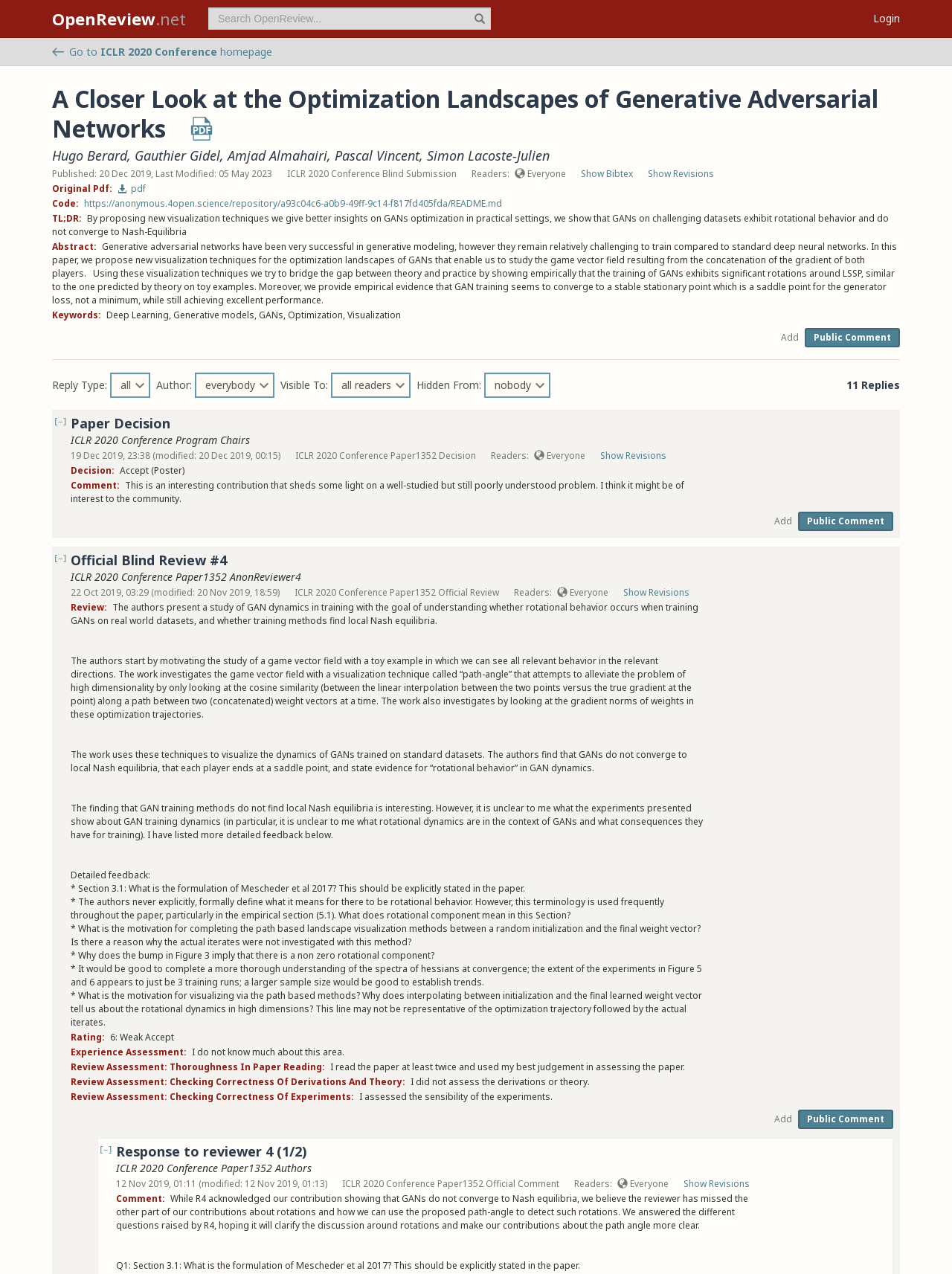Find the bounding box coordinates of the clickable area that will achieve the following instruction: "Add a public comment".

[0.845, 0.257, 0.945, 0.272]